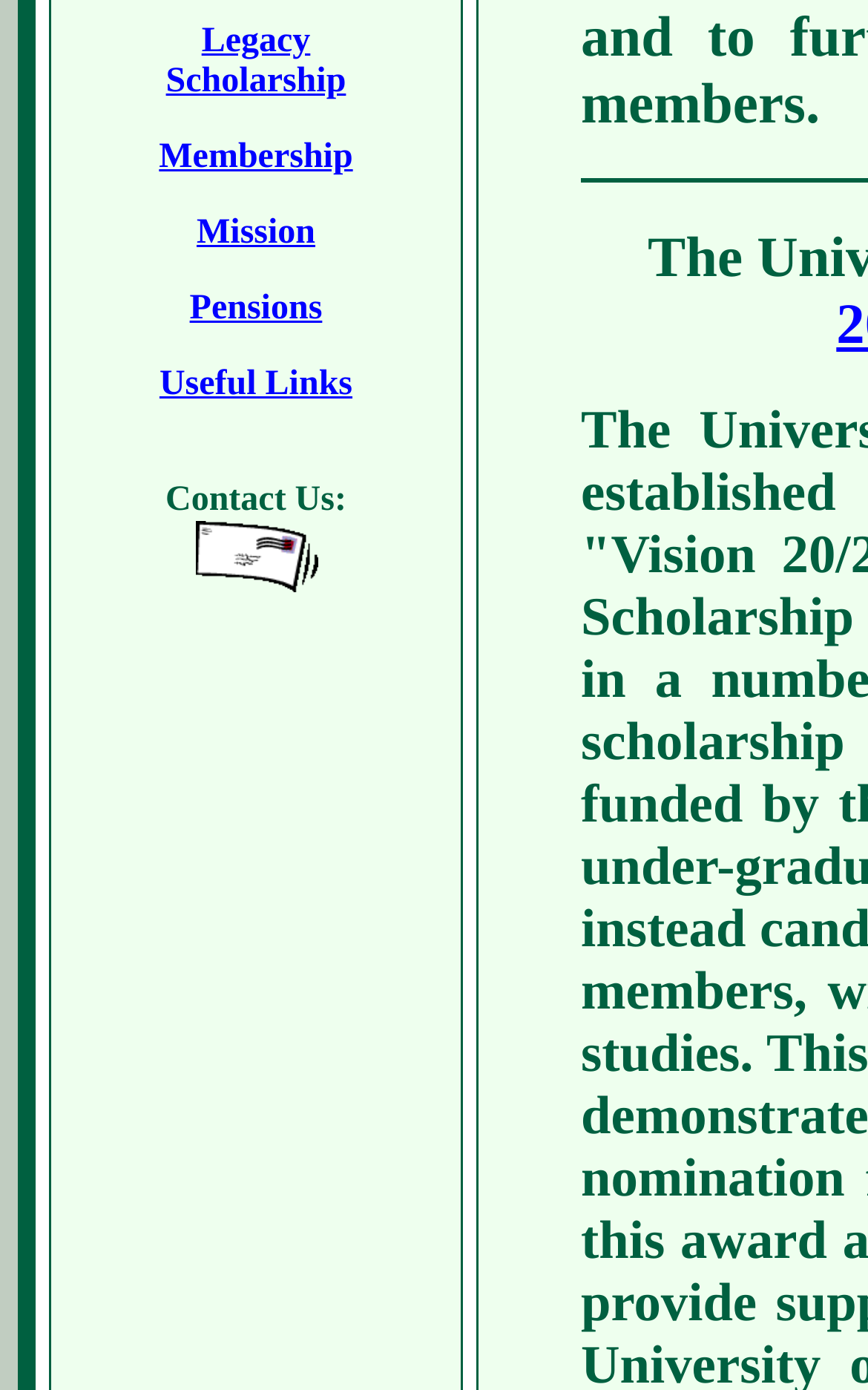Please specify the bounding box coordinates in the format (top-left x, top-left y, bottom-right x, bottom-right y), with all values as floating point numbers between 0 and 1. Identify the bounding box of the UI element described by: parent_node: Contact Us:

[0.224, 0.405, 0.365, 0.432]